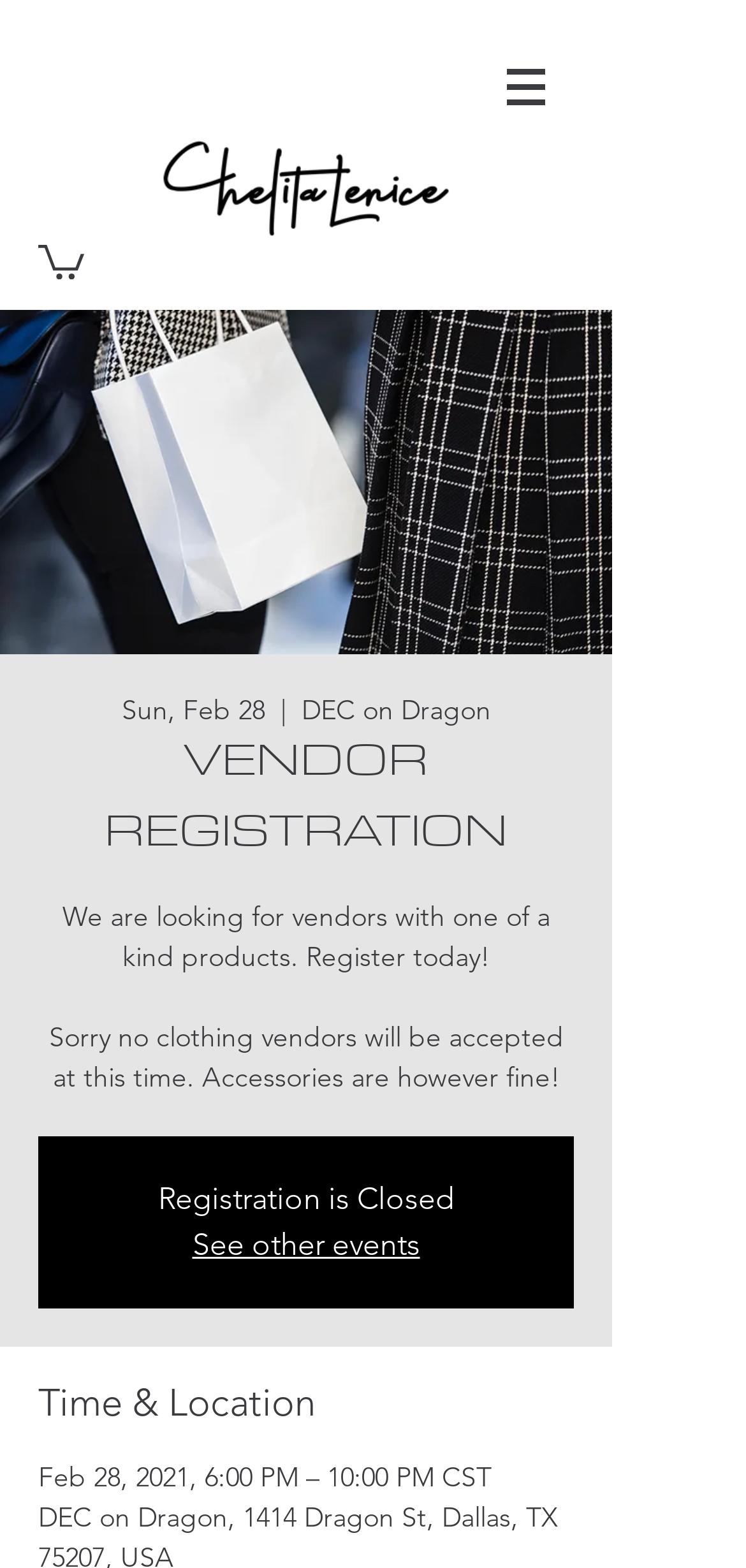What is the purpose of this webpage?
Use the information from the image to give a detailed answer to the question.

I inferred this by looking at the main heading 'VENDOR REGISTRATION' and the text 'We are looking for vendors with one of a kind products. Register today!' which suggests that the webpage is for vendors to register for an event.